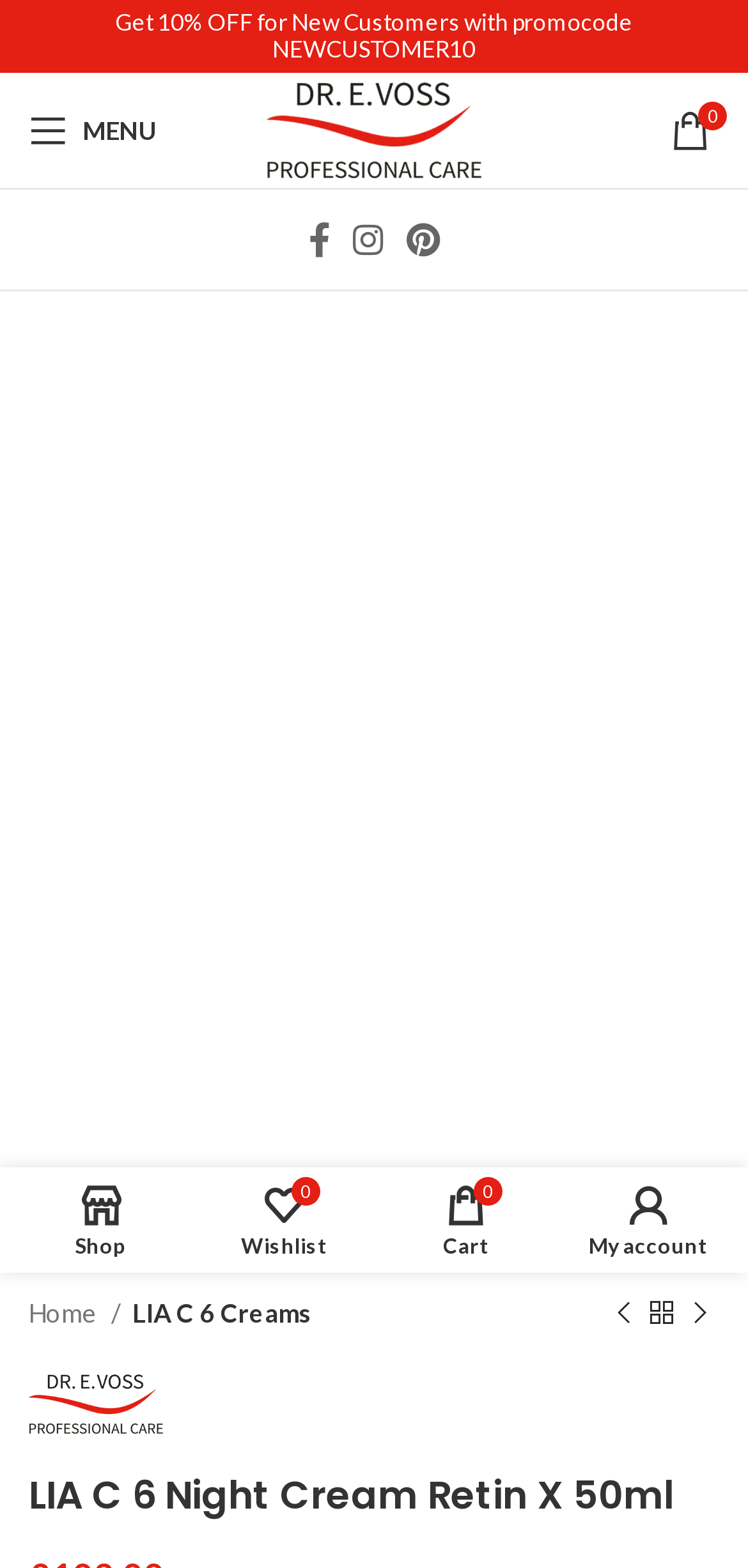What is the logo of the website?
Please provide a comprehensive answer based on the details in the screenshot.

The logo of the website can be found at the top of the webpage, which is a link element described as 'Site logo'.